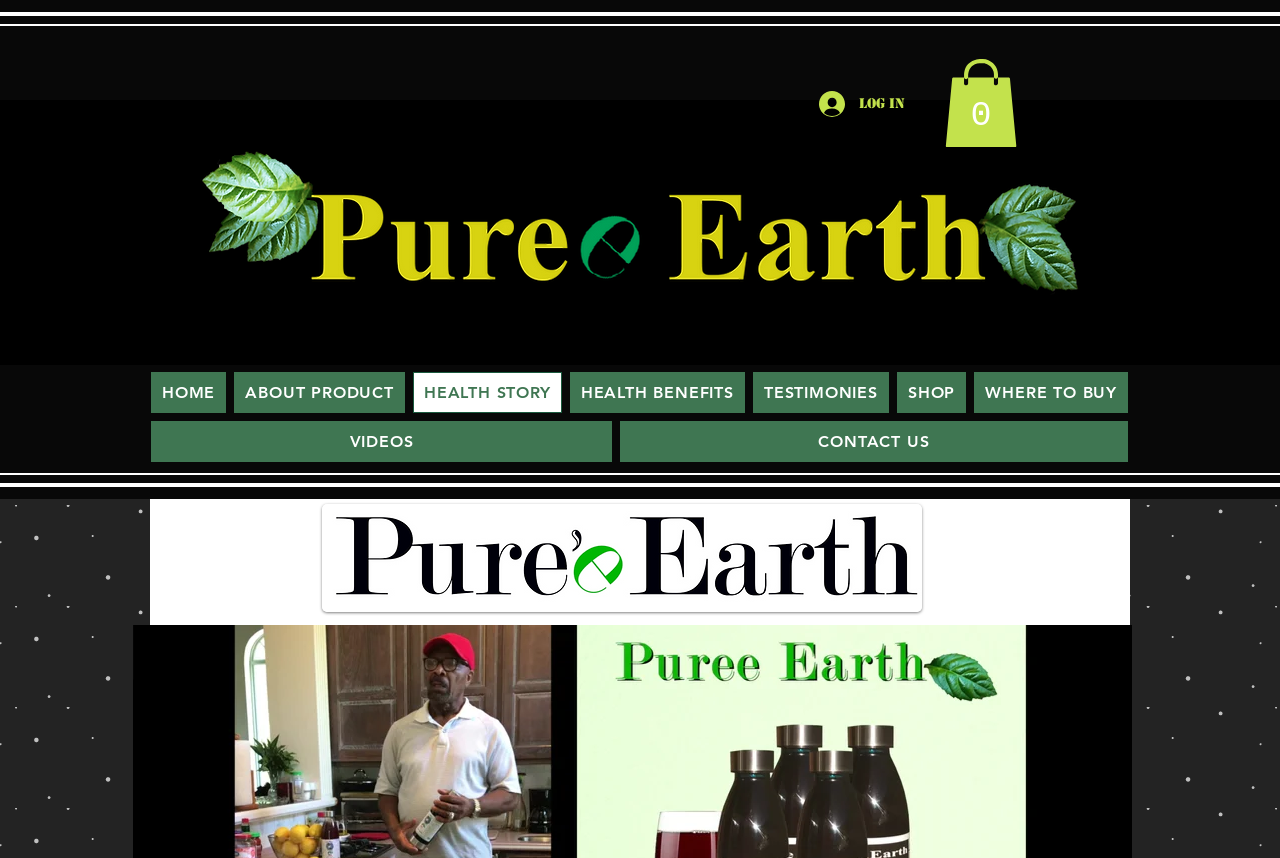Provide an in-depth caption for the contents of the webpage.

The webpage is a health-related website with a prominent logo "Pure Eart.png" located near the top center of the page. At the top right corner, there are two buttons: "Log In" and "Cart with 0 items", with a small image and an SVG icon, respectively.

Below the top section, there is a navigation menu labeled "Site" that spans across the page, containing 9 links: "HOME", "ABOUT PRODUCT", "HEALTH STORY", "HEALTH BENEFITS", "TESTIMONIES", "SHOP", "WHERE TO BUY", "VIDEOS", and "CONTACT US". These links are arranged horizontally, with "HOME" on the left and "CONTACT US" on the right.

The "HEALTH STORY" link is highlighted, indicating that the current page is related to health stories. There are no visible images or text content on the page besides the logo, buttons, and navigation links.